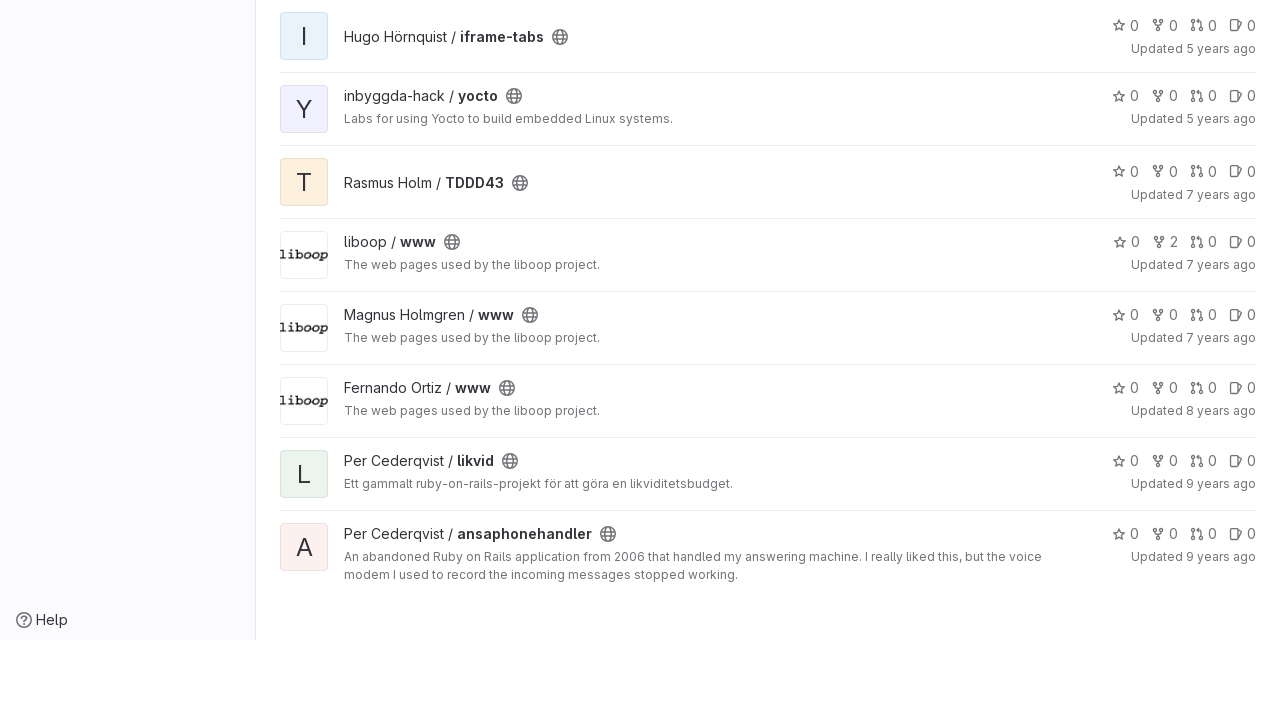Predict the bounding box coordinates for the UI element described as: "Mid-College Crisis.. Advice? (newbie)". The coordinates should be four float numbers between 0 and 1, presented as [left, top, right, bottom].

None